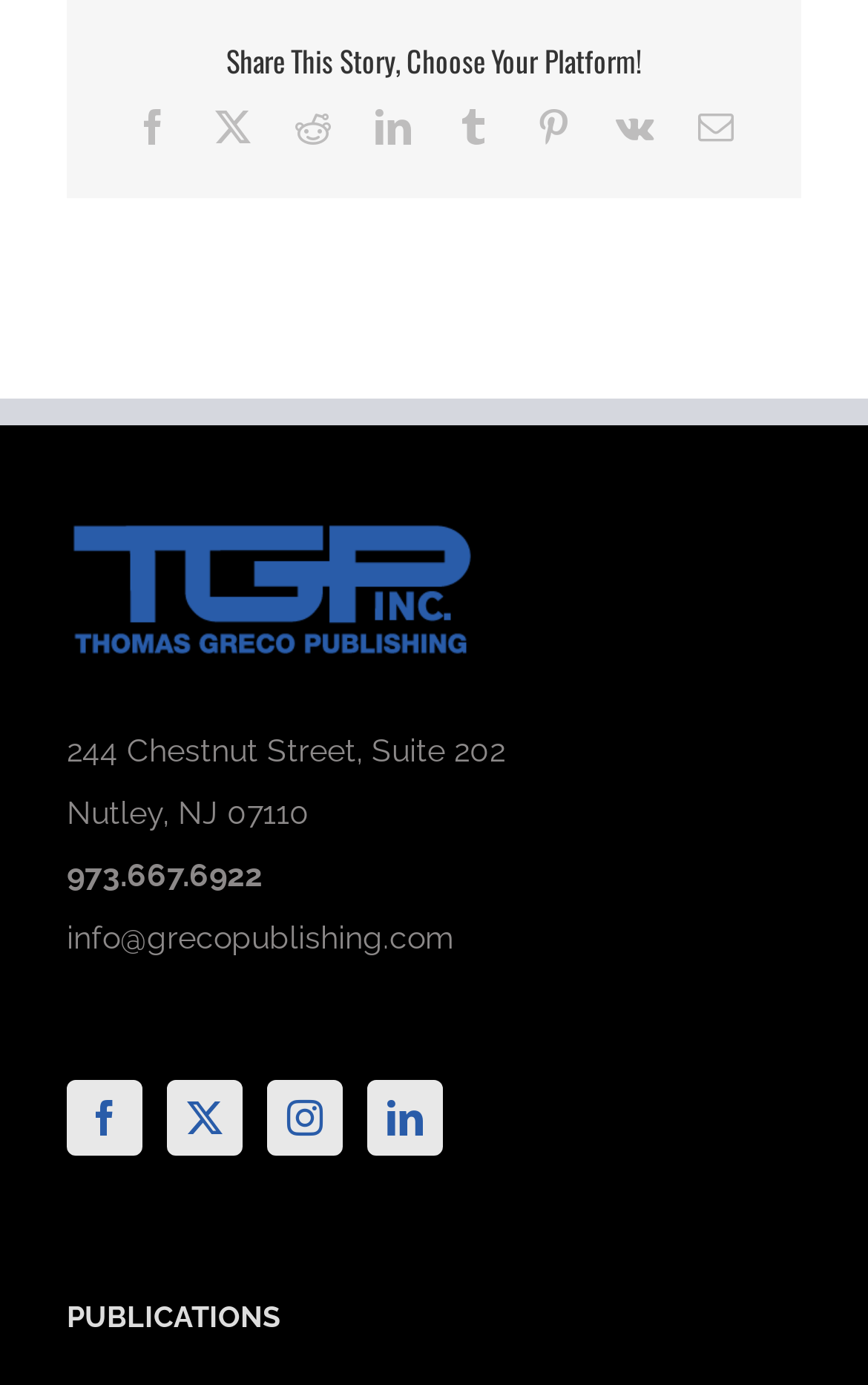Locate the bounding box coordinates of the element that should be clicked to execute the following instruction: "Share this story on Facebook".

[0.155, 0.079, 0.196, 0.104]